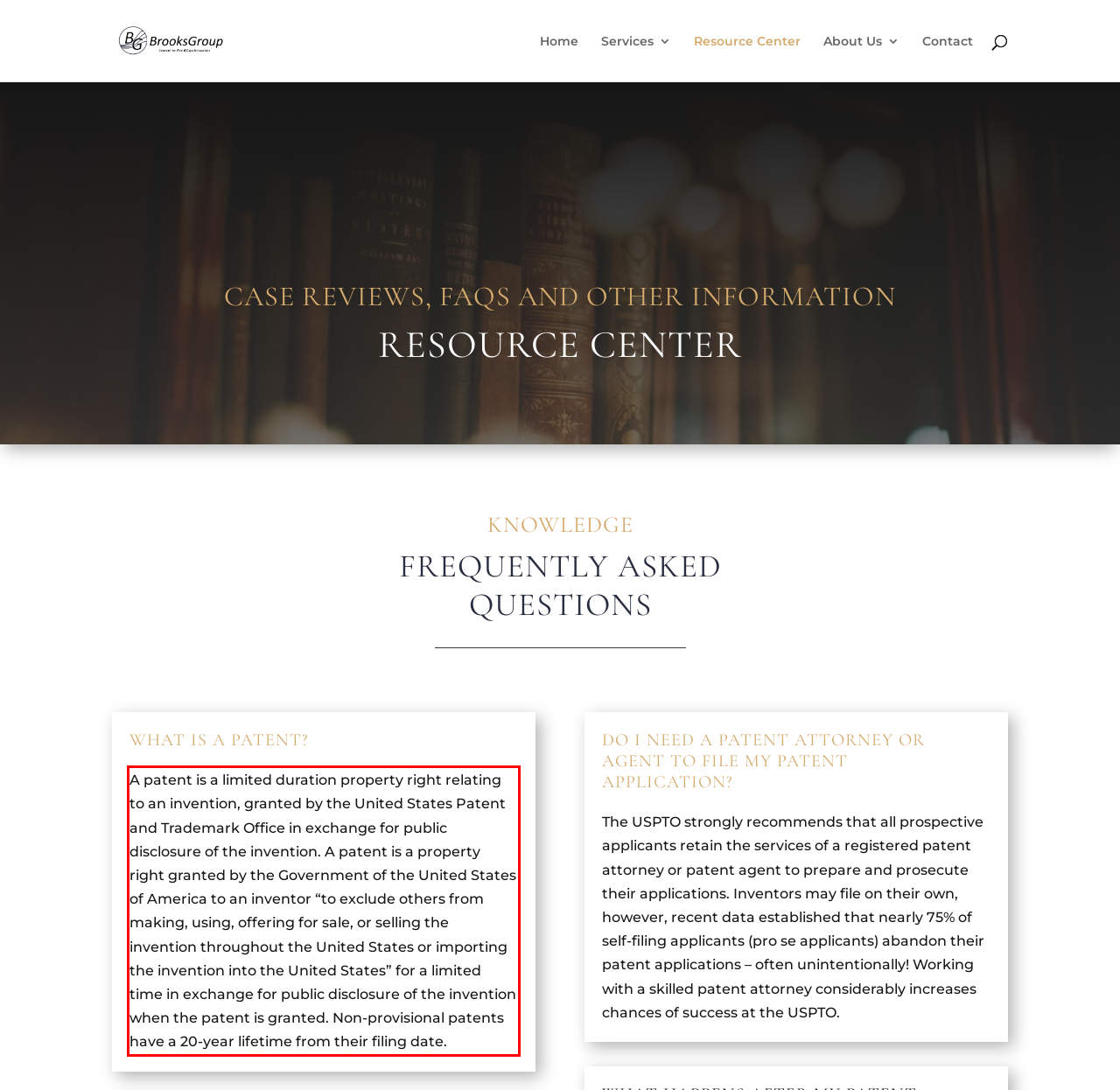Within the provided webpage screenshot, find the red rectangle bounding box and perform OCR to obtain the text content.

A patent is a limited duration property right relating to an invention, granted by the United States Patent and Trademark Office in exchange for public disclosure of the invention. A patent is a property right granted by the Government of the United States of America to an inventor “to exclude others from making, using, offering for sale, or selling the invention throughout the United States or importing the invention into the United States” for a limited time in exchange for public disclosure of the invention when the patent is granted. Non-provisional patents have a 20-year lifetime from their filing date.